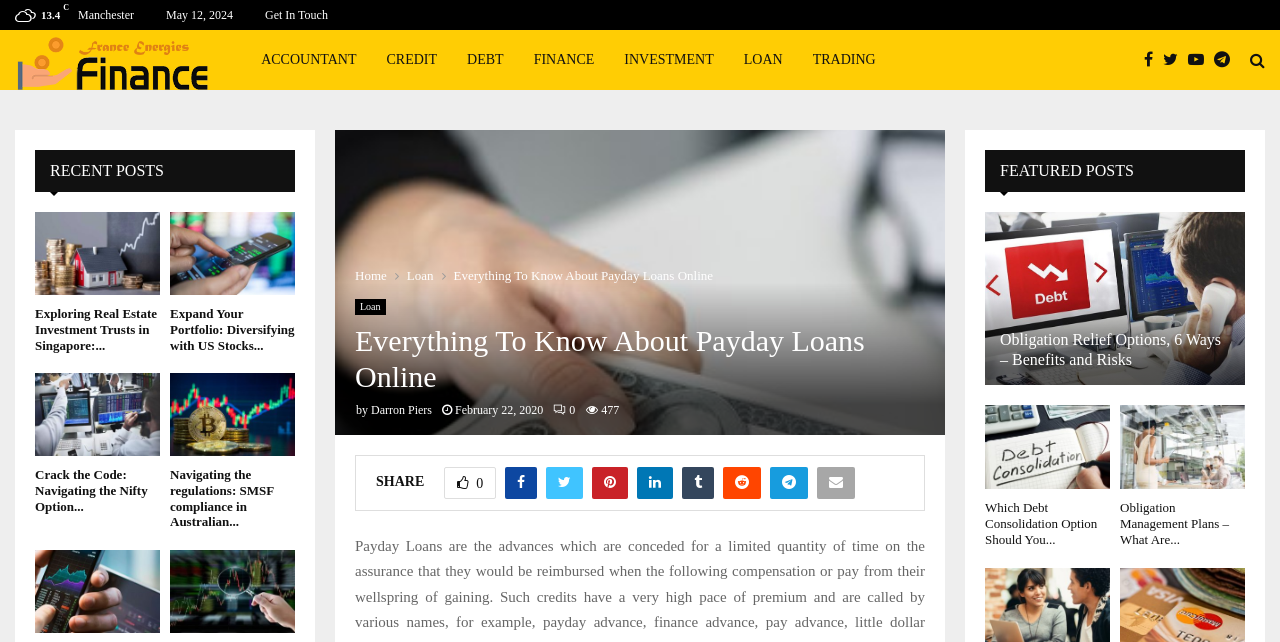Please find the bounding box for the following UI element description. Provide the coordinates in (top-left x, top-left y, bottom-right x, bottom-right y) format, with values between 0 and 1: Darron Piers

[0.29, 0.628, 0.337, 0.65]